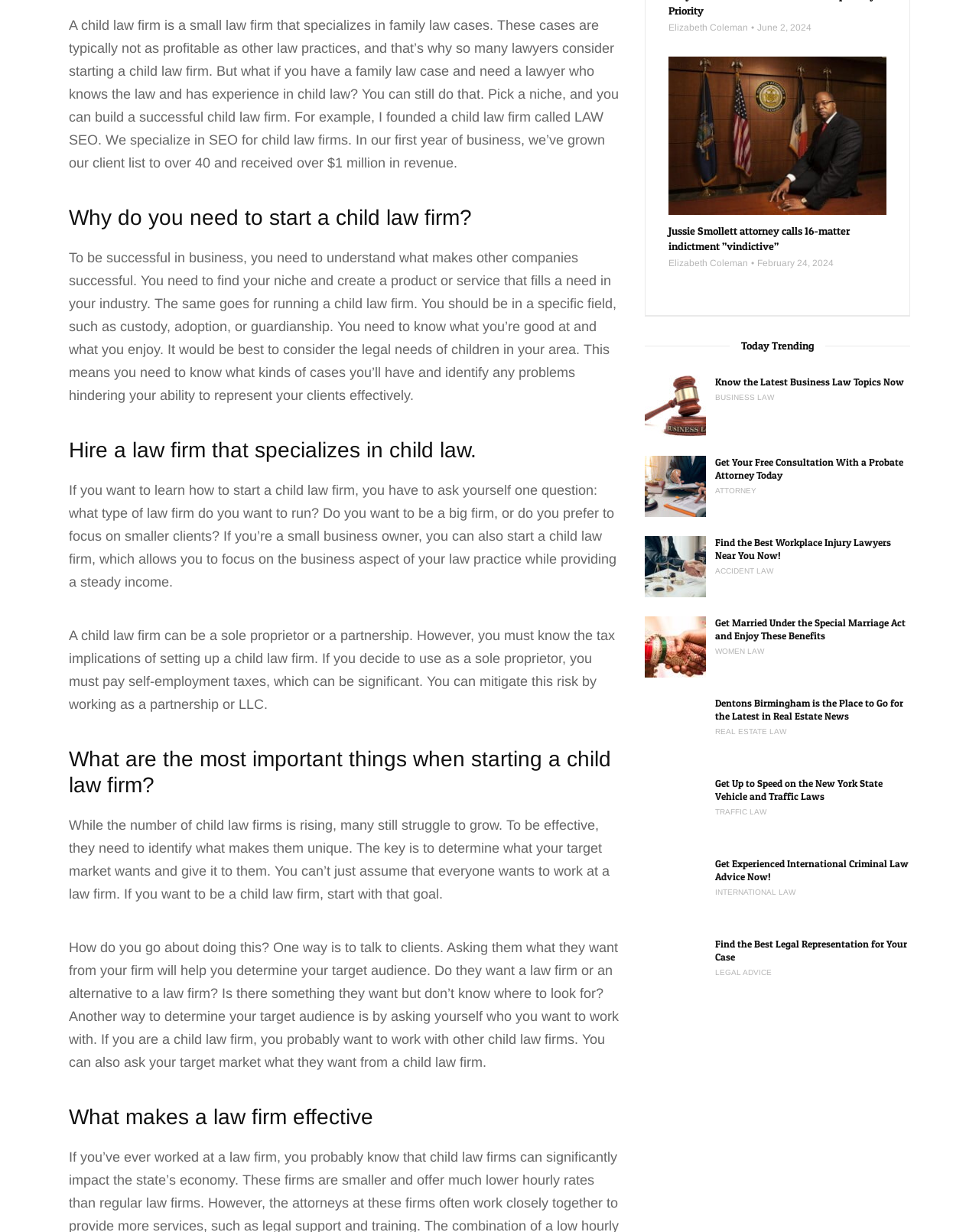Identify the bounding box for the UI element specified in this description: "[ author ]". The coordinates must be four float numbers between 0 and 1, formatted as [left, top, right, bottom].

None